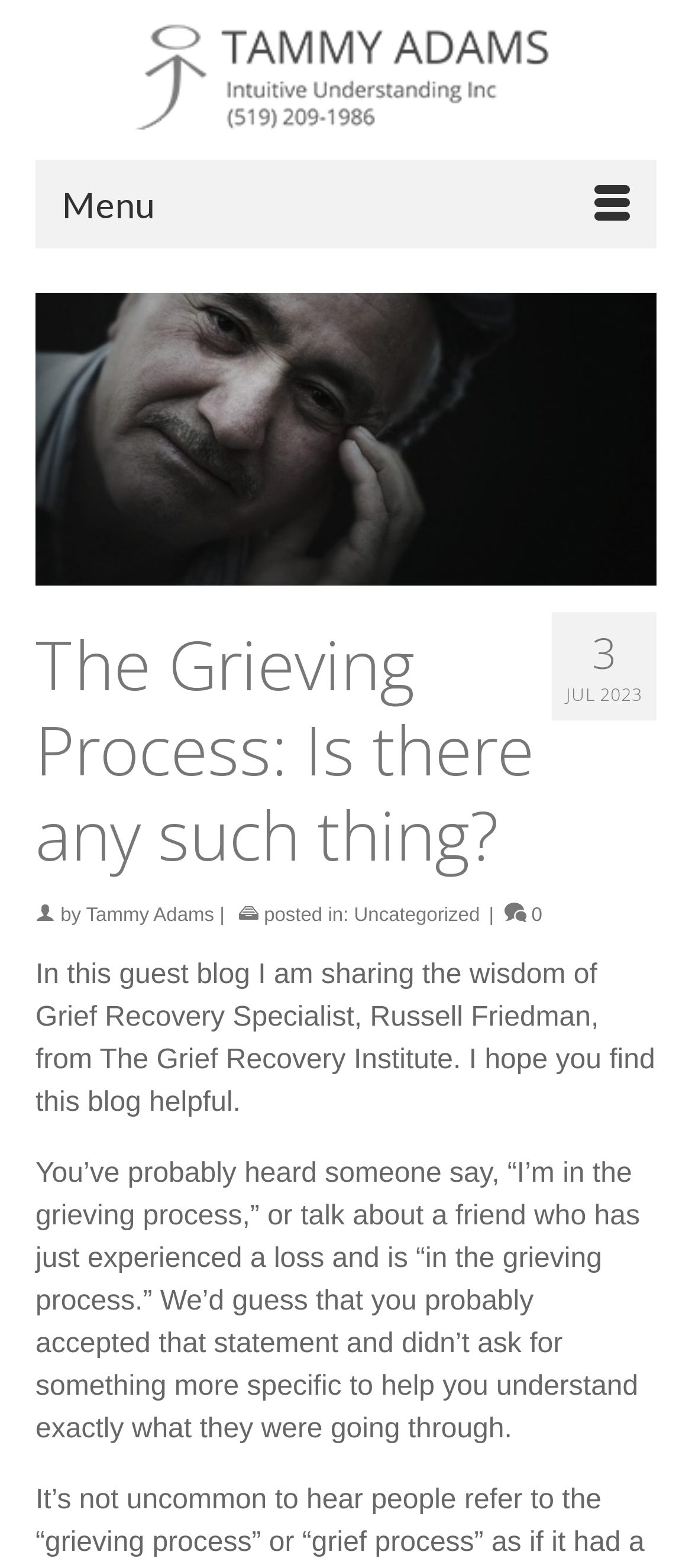What is the name of the institute mentioned in the blog post?
Look at the screenshot and give a one-word or phrase answer.

The Grief Recovery Institute